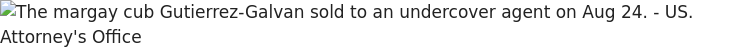What law was violated by the couple's actions?
Please utilize the information in the image to give a detailed response to the question.

The caption states that the couple's arrest was due to violating the Big Cat Public Safety Act, which suggests that their actions involving the illegal sale of exotic animals, including the margay cub, were in violation of this law.